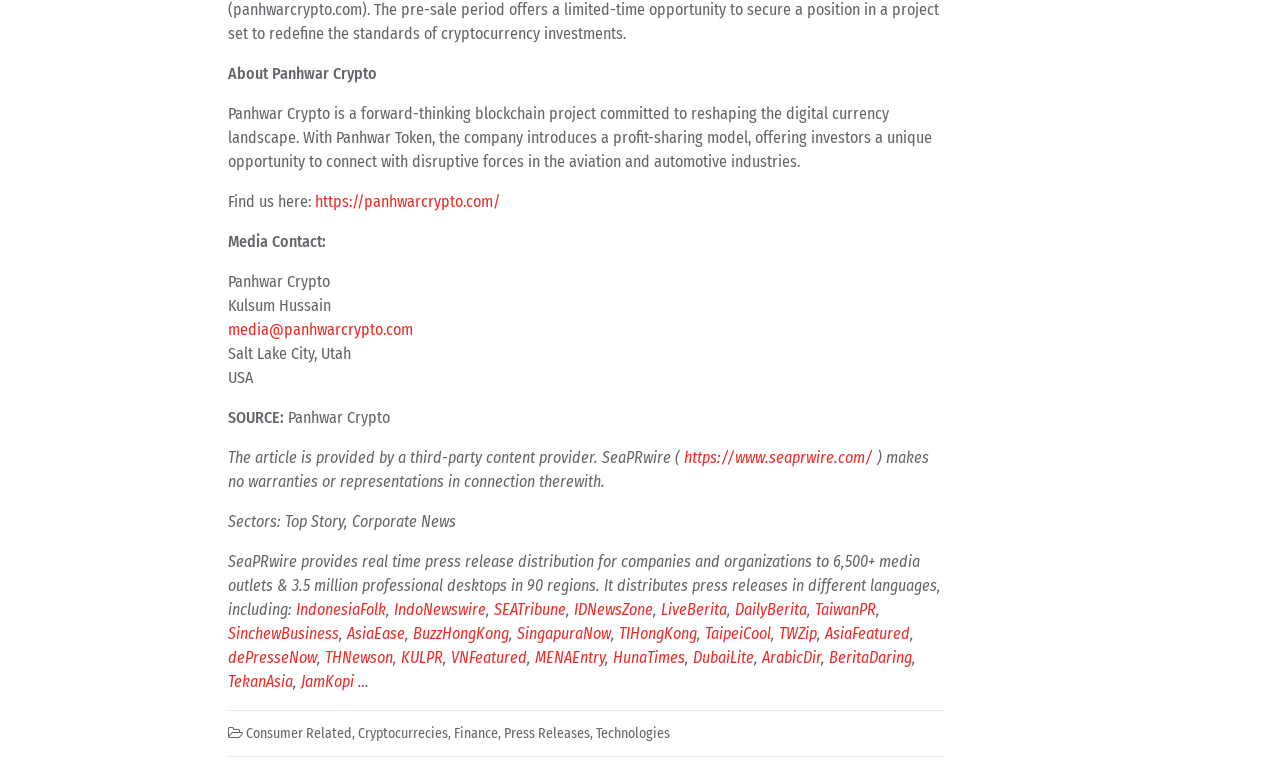Locate the bounding box coordinates of the area to click to fulfill this instruction: "Explore the Corporate News sector". The bounding box should be presented as four float numbers between 0 and 1, in the order [left, top, right, bottom].

[0.178, 0.662, 0.357, 0.687]